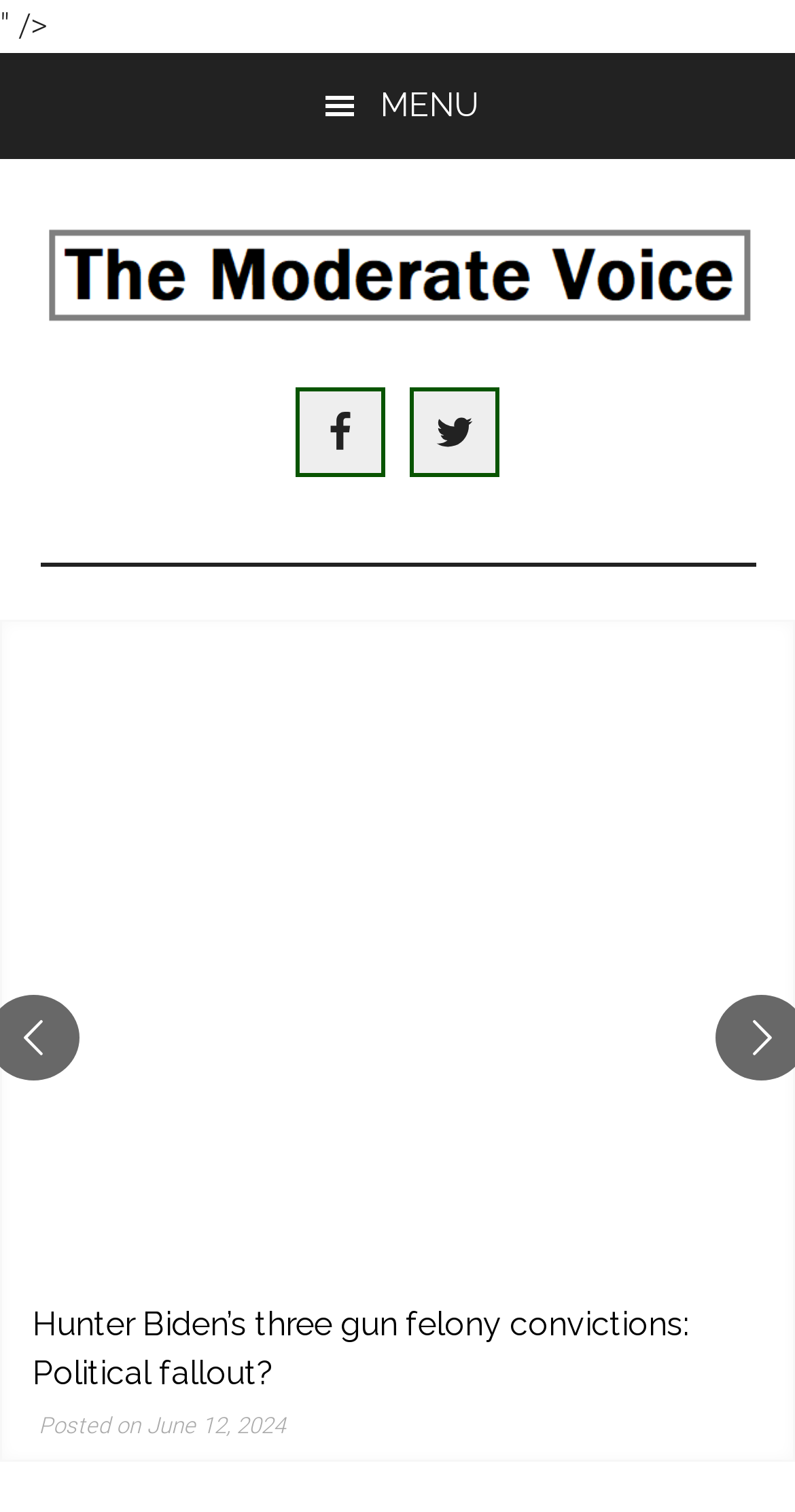Given the element description, predict the bounding box coordinates in the format (top-left x, top-left y, bottom-right x, bottom-right y). Make sure all values are between 0 and 1. Here is the element description: parent_node: The Moderate Voice

[0.05, 0.146, 0.95, 0.229]